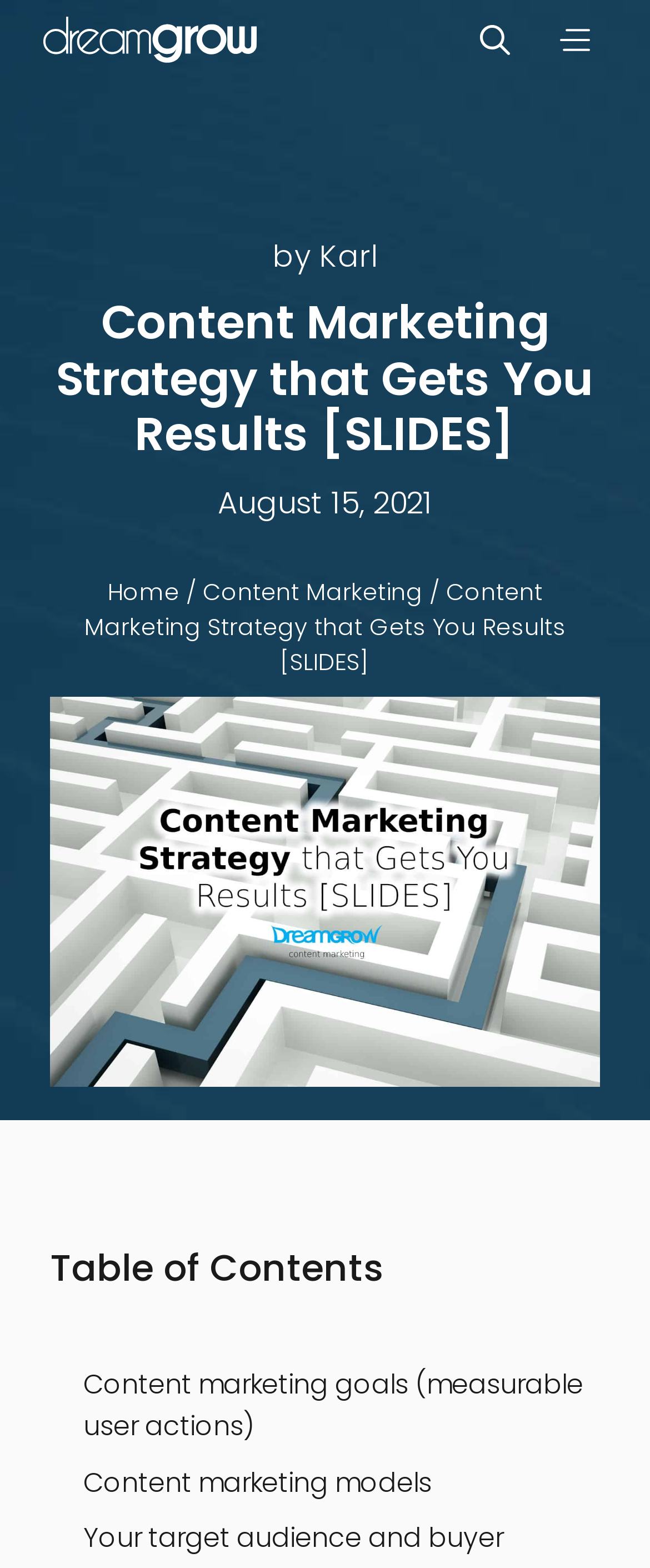Answer the following query concisely with a single word or phrase:
What is the date of this article?

August 15, 2021